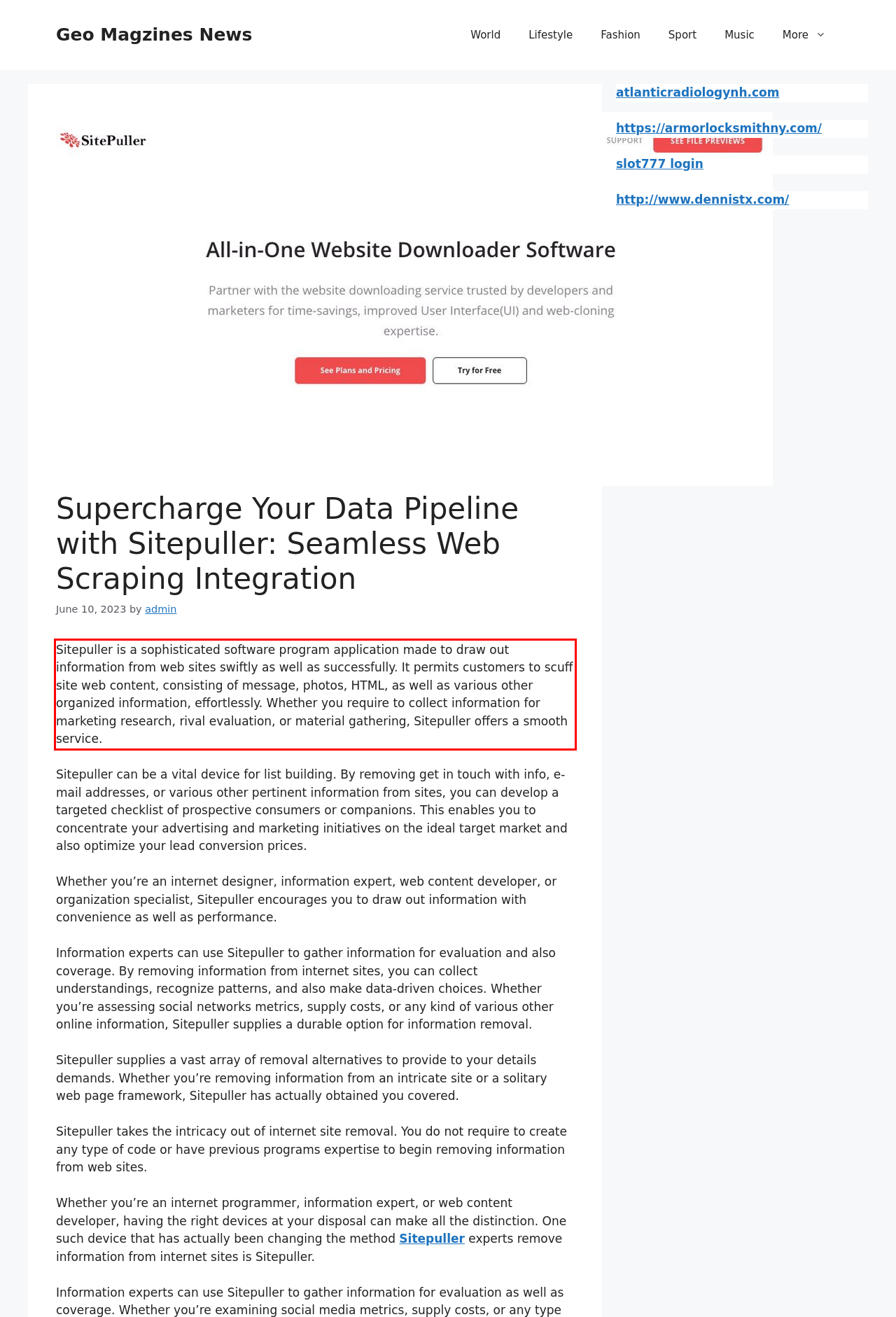Please perform OCR on the text content within the red bounding box that is highlighted in the provided webpage screenshot.

Sitepuller is a sophisticated software program application made to draw out information from web sites swiftly as well as successfully. It permits customers to scuff site web content, consisting of message, photos, HTML, as well as various other organized information, effortlessly. Whether you require to collect information for marketing research, rival evaluation, or material gathering, Sitepuller offers a smooth service.